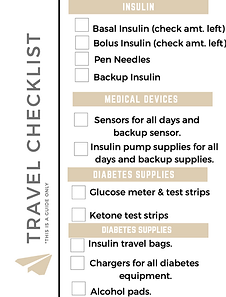Give a detailed account of what is happening in the image.

This image features a printable travel checklist specifically designed for individuals managing diabetes. The checklist outlines essential items to ensure a smooth travel experience, categorized into various sections. Under the "Insulin" section, it includes reminders for basal and bolus insulin, along with pen needles and backup insulin. The "Medical Devices" category suggests bringing sensors and insulin pump supplies for all days, including backups. Additionally, the "Diabetes Supplies" section emphasizes necessary items such as glucose meters, ketone test strips, insulin travel bags, chargers for diabetes-related equipment, and alcohol pads. The overall design is clean and structured, providing a practical tool for anyone traveling with diabetes.